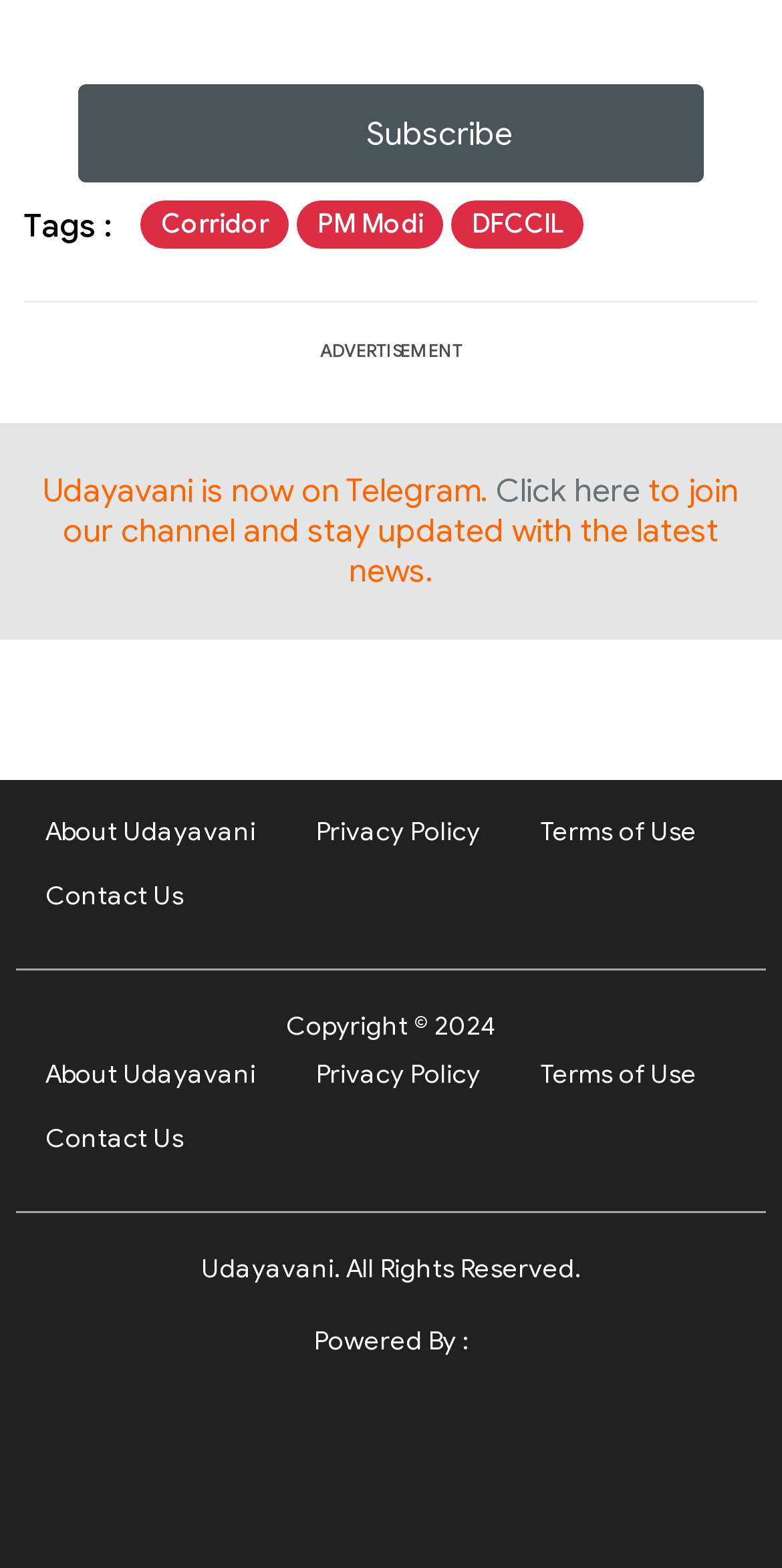Please identify the bounding box coordinates of the clickable area that will allow you to execute the instruction: "Learn about Udayavani".

[0.058, 0.52, 0.328, 0.541]